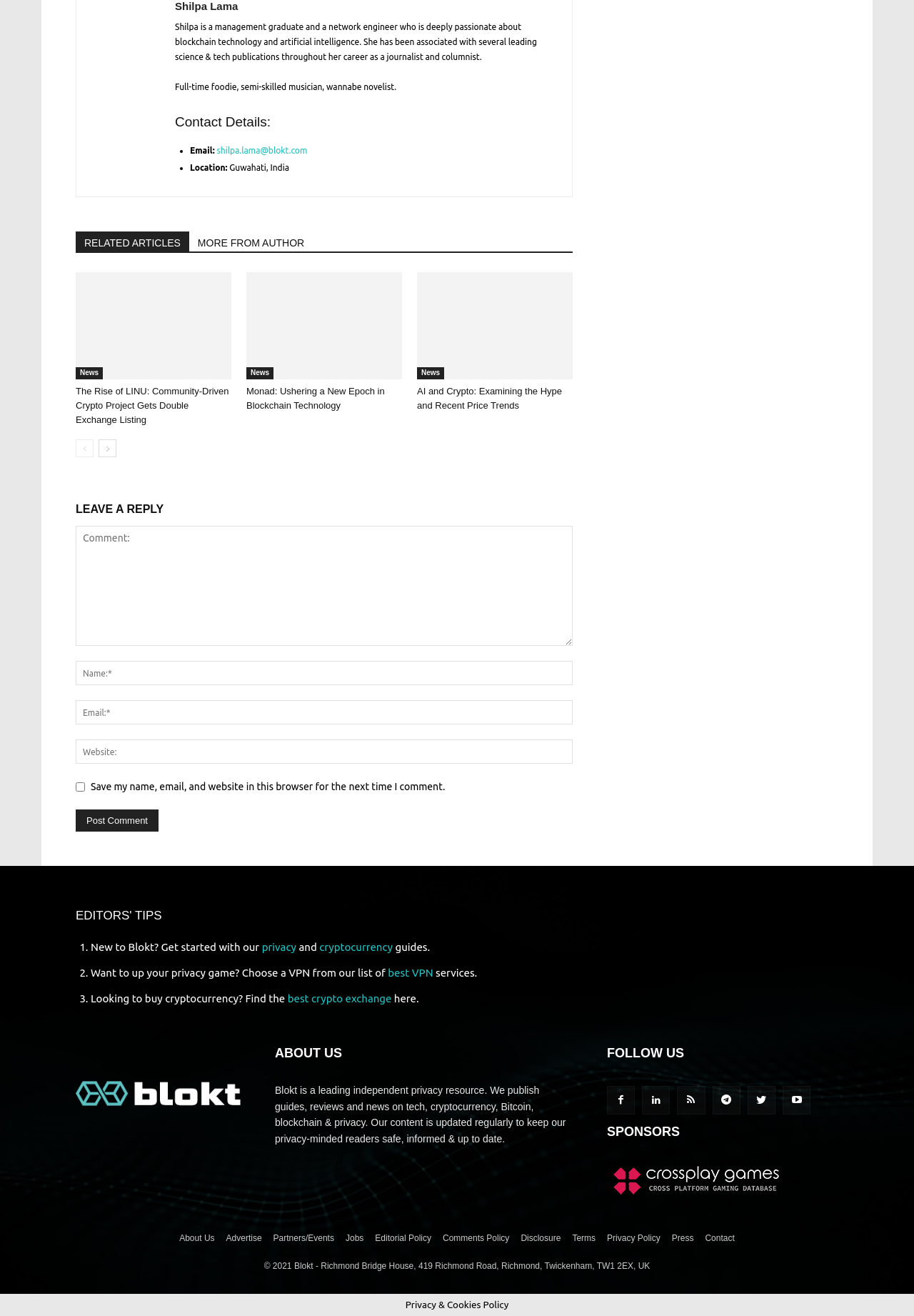What is the purpose of the website?
Please provide an in-depth and detailed response to the question.

The purpose of the website can be found by looking at the 'ABOUT US' section, which describes Blokt as a leading independent privacy resource that publishes guides, reviews, and news on various topics.